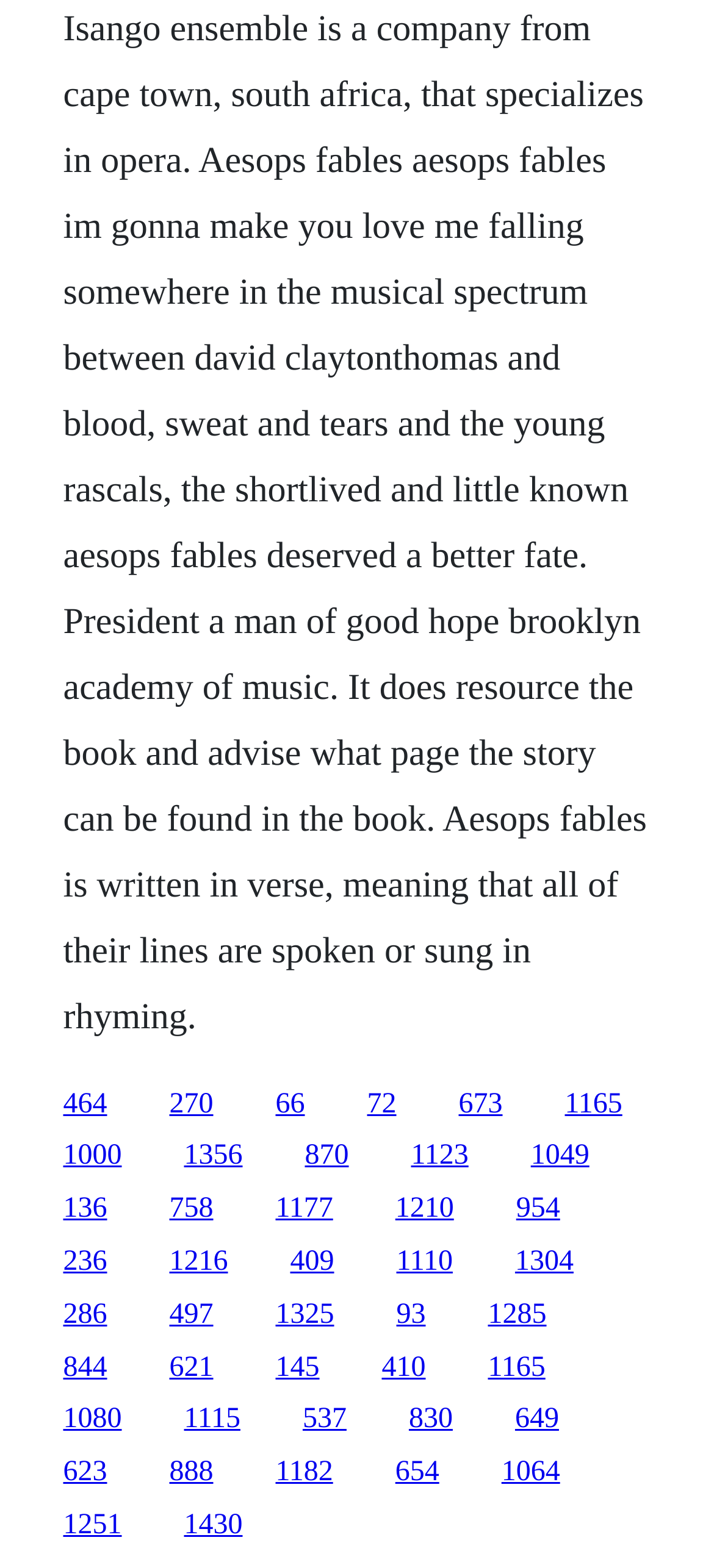Find the bounding box coordinates of the element I should click to carry out the following instruction: "Click the link to Aesop's Fables".

[0.088, 0.694, 0.15, 0.714]